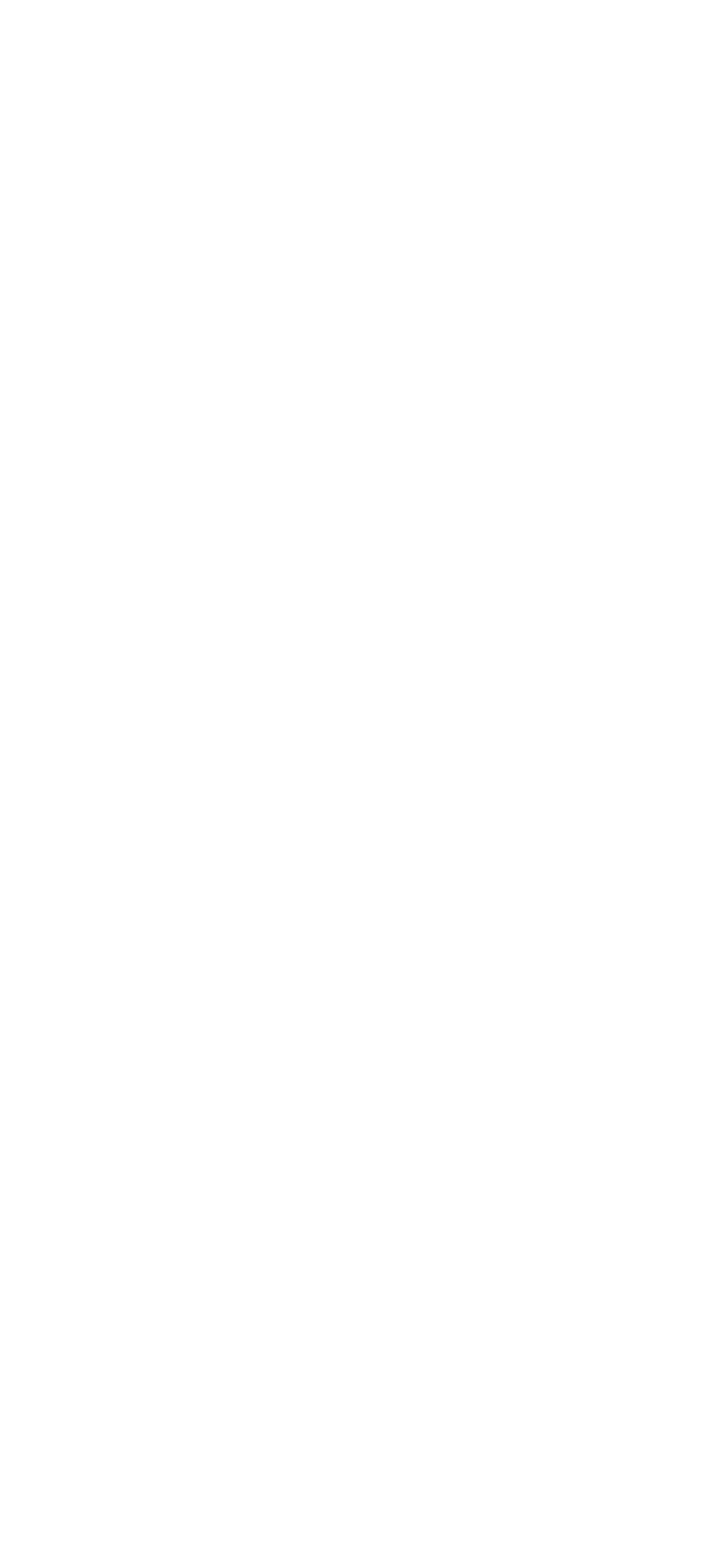Determine the bounding box coordinates of the element that should be clicked to execute the following command: "Visit the Facebook page".

[0.454, 0.594, 0.546, 0.651]